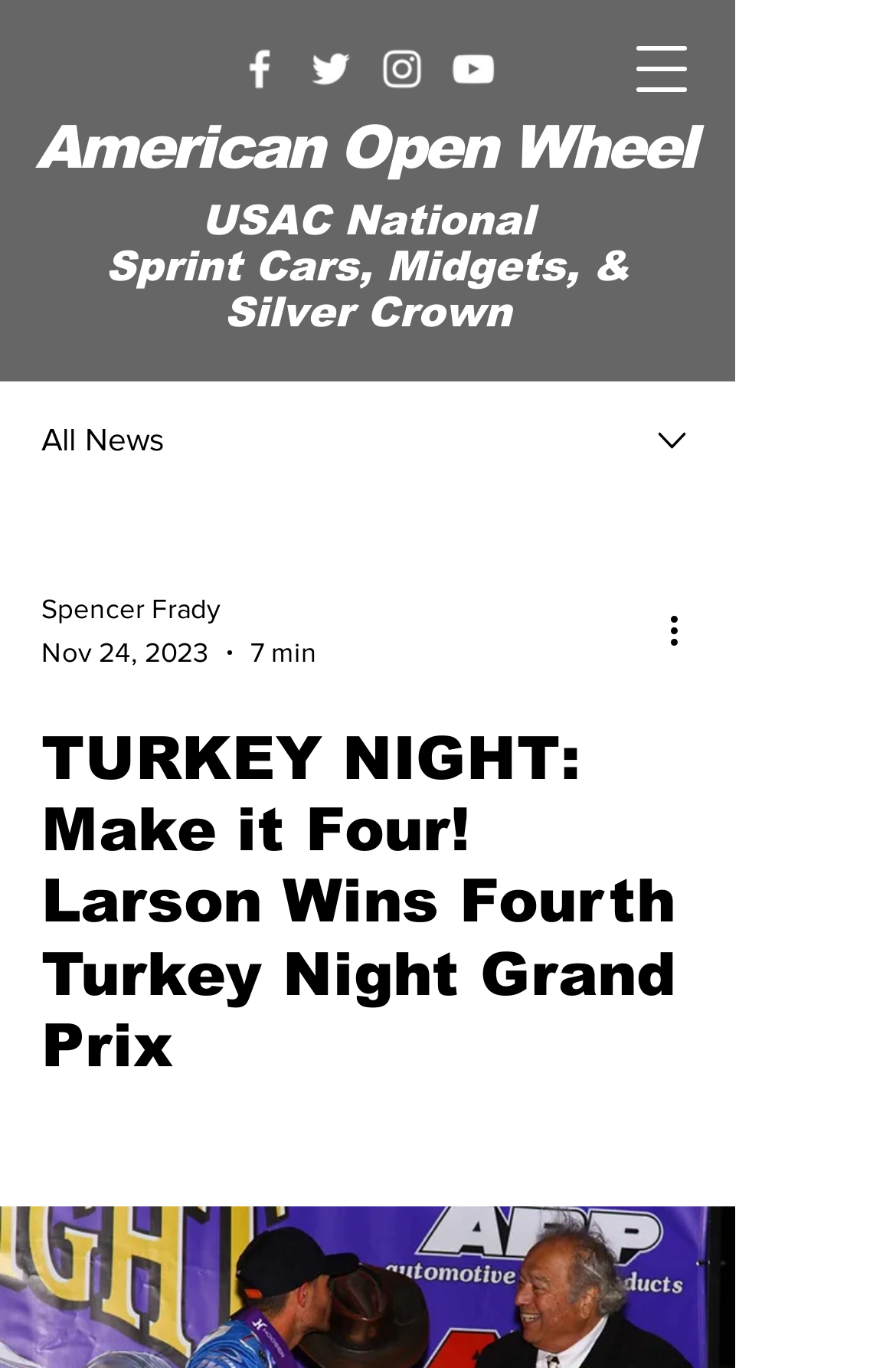Identify the bounding box coordinates of the section to be clicked to complete the task described by the following instruction: "View all news". The coordinates should be four float numbers between 0 and 1, formatted as [left, top, right, bottom].

[0.046, 0.307, 0.185, 0.334]